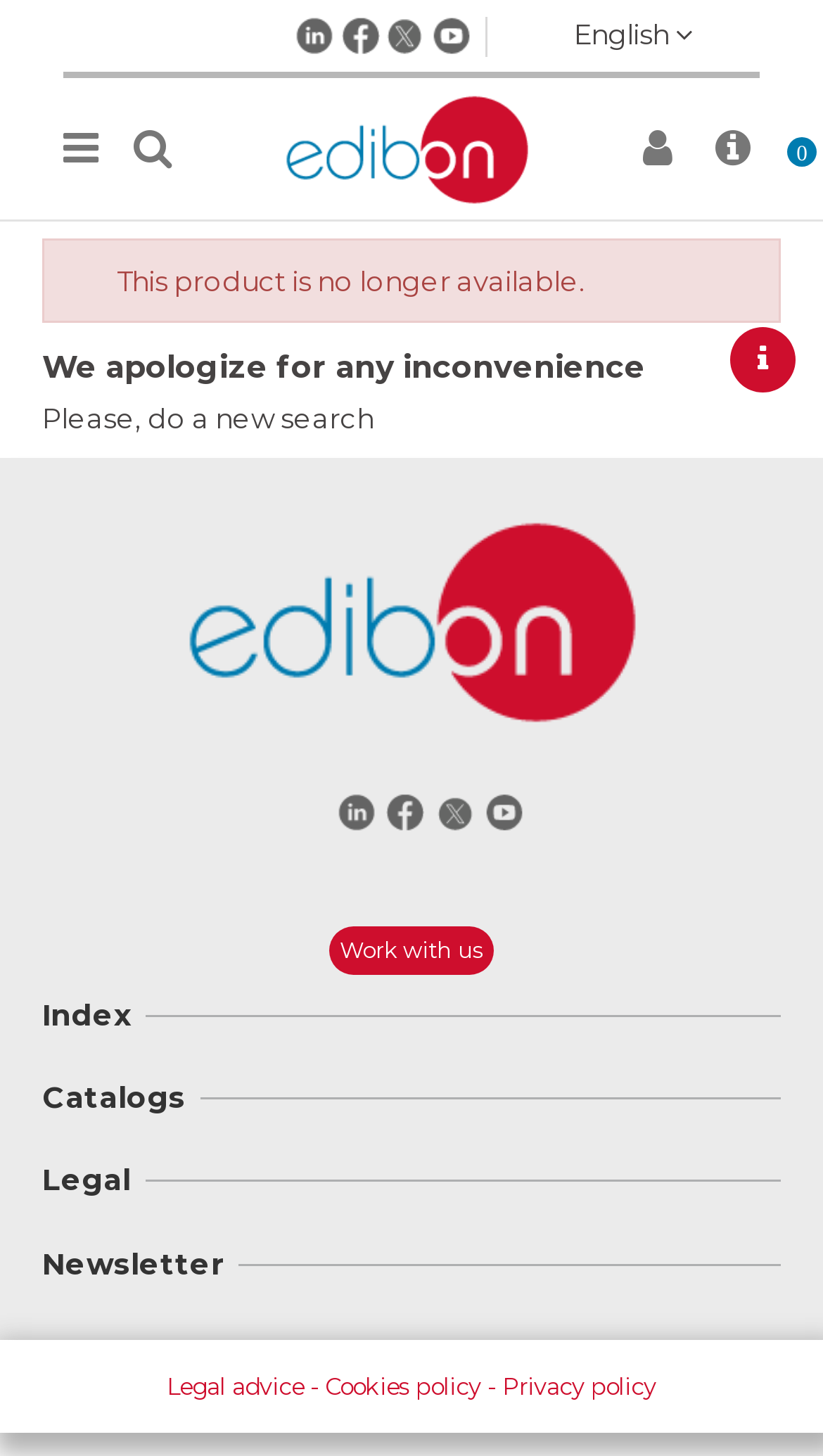Could you determine the bounding box coordinates of the clickable element to complete the instruction: "View catalogs"? Provide the coordinates as four float numbers between 0 and 1, i.e., [left, top, right, bottom].

[0.051, 0.743, 0.949, 0.765]